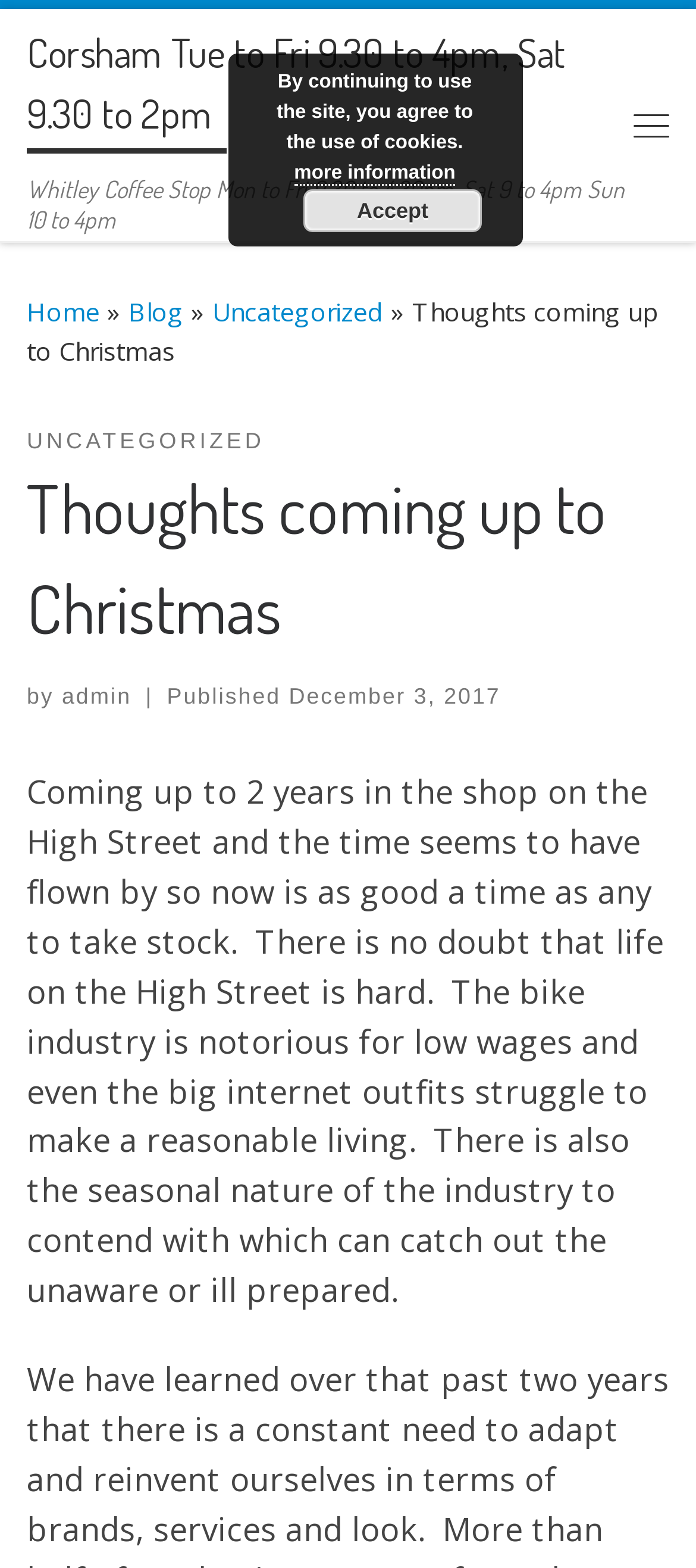Find the bounding box coordinates of the area that needs to be clicked in order to achieve the following instruction: "Skip to content". The coordinates should be specified as four float numbers between 0 and 1, i.e., [left, top, right, bottom].

[0.01, 0.005, 0.392, 0.06]